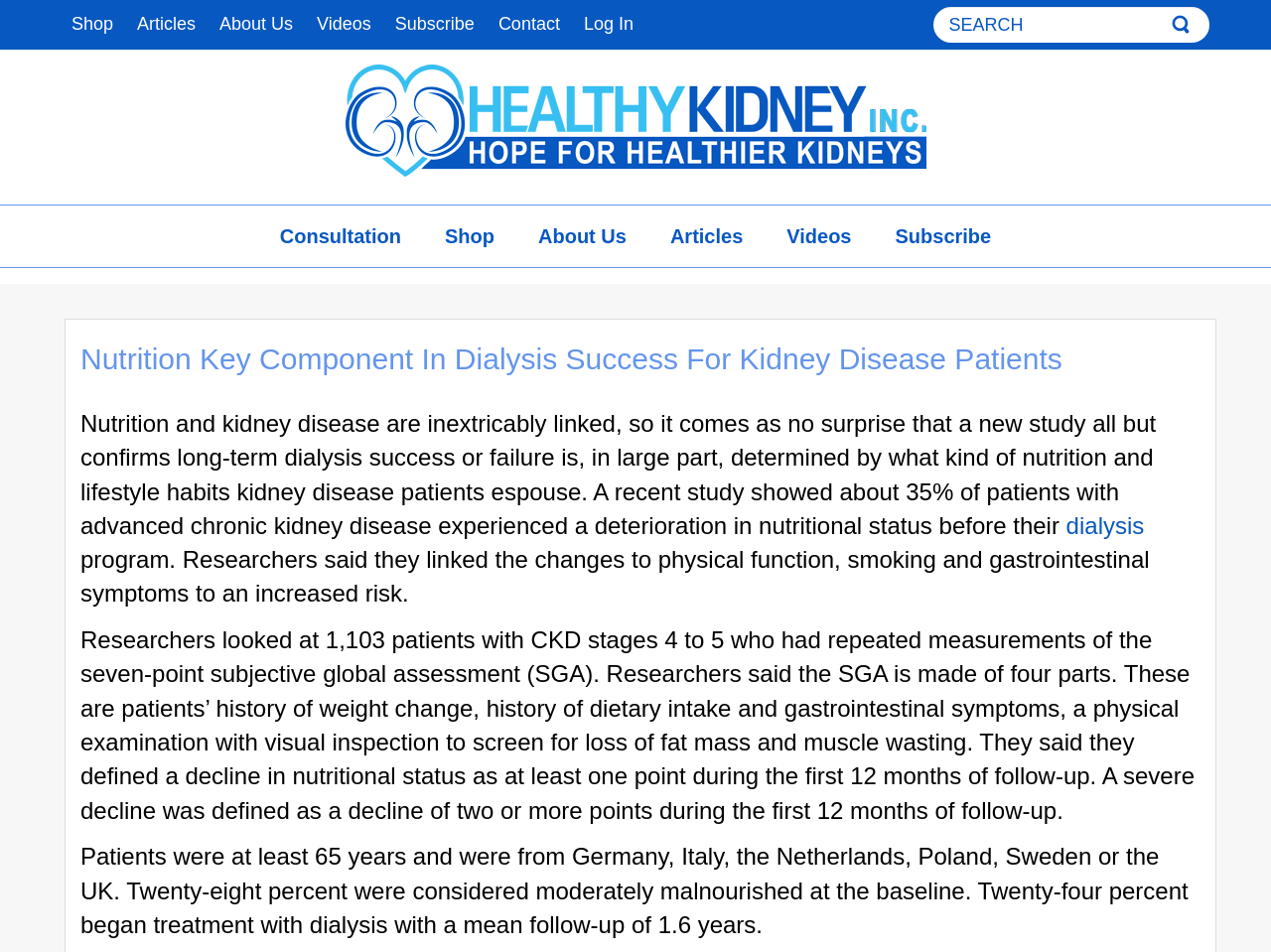Show me the bounding box coordinates of the clickable region to achieve the task as per the instruction: "Go to the shop".

[0.047, 0.0, 0.098, 0.052]